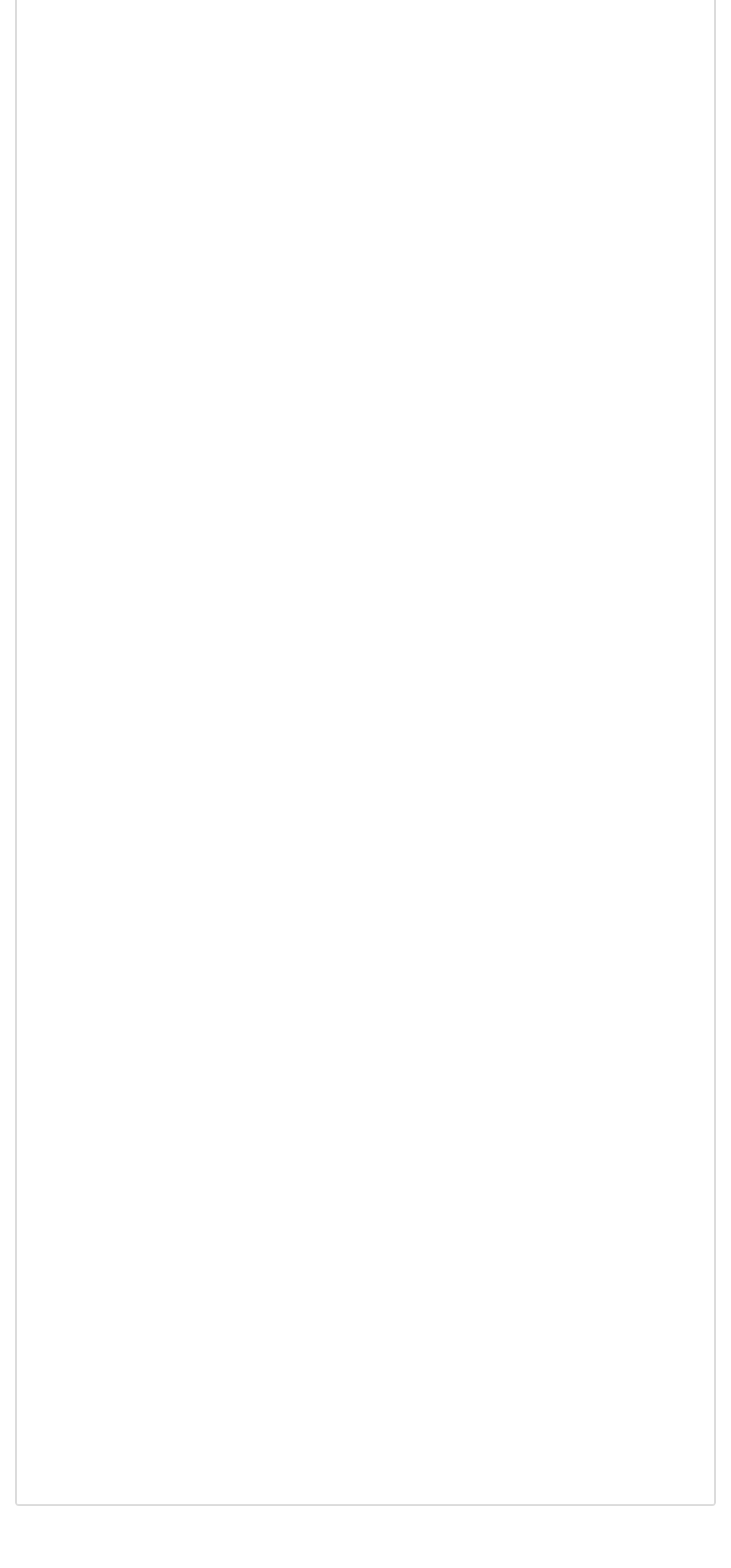Are the articles on this webpage related to a specific field?
Answer the question with a detailed and thorough explanation.

The articles on this webpage are related to the field of optometry or ophthalmology, as they discuss topics such as optical shops, glasses, presbyopia, cataracts, and lenses.